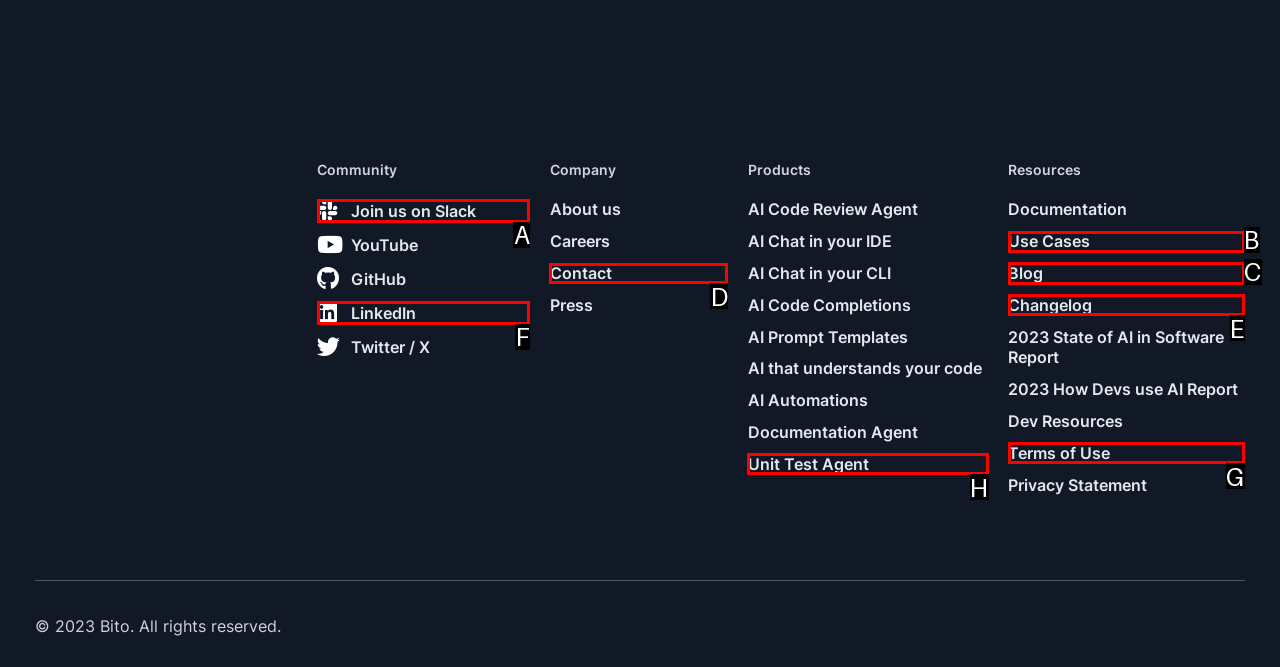Specify which HTML element I should click to complete this instruction: Read the blog Answer with the letter of the relevant option.

C